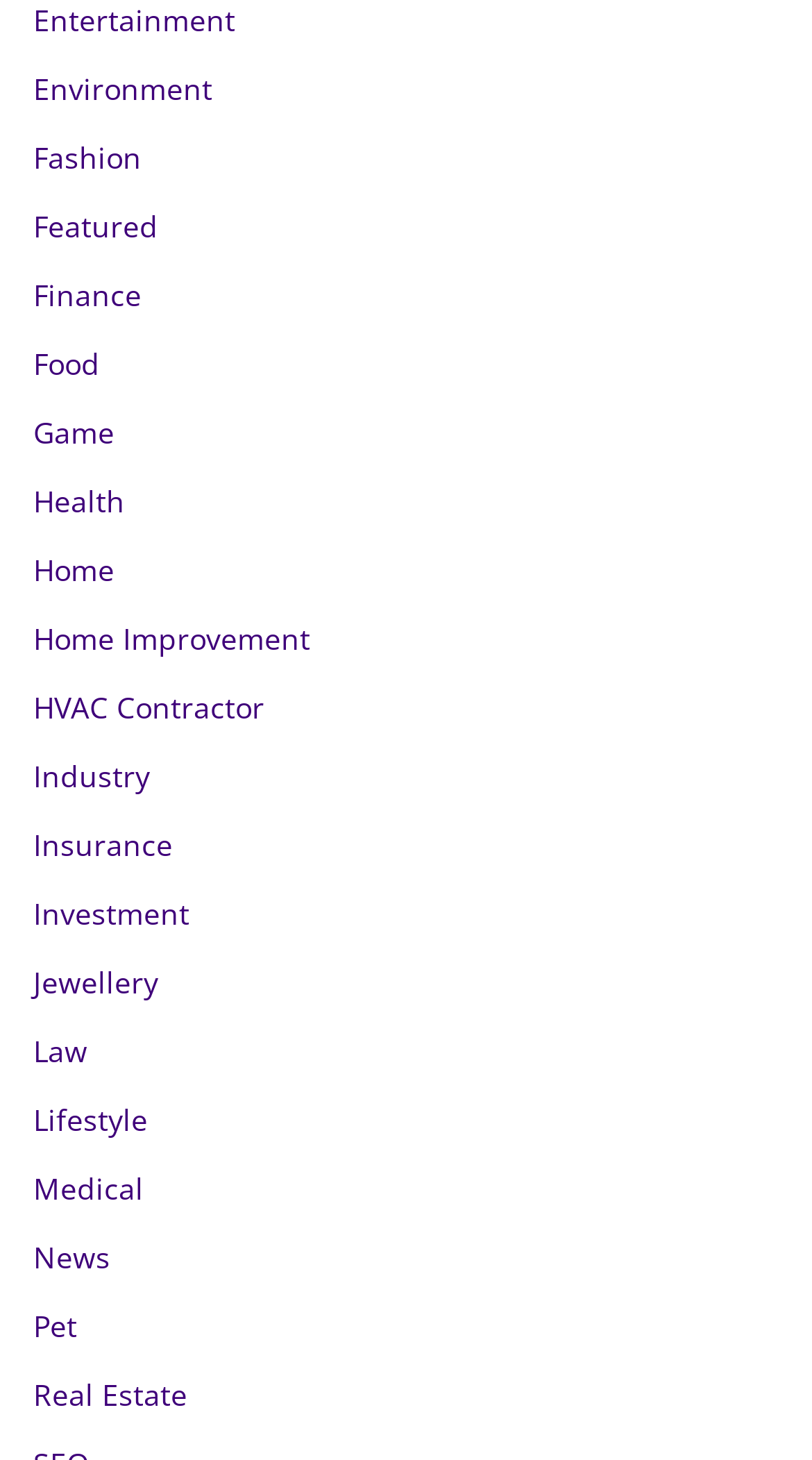Provide the bounding box coordinates of the HTML element described by the text: "News". The coordinates should be in the format [left, top, right, bottom] with values between 0 and 1.

[0.041, 0.847, 0.136, 0.874]